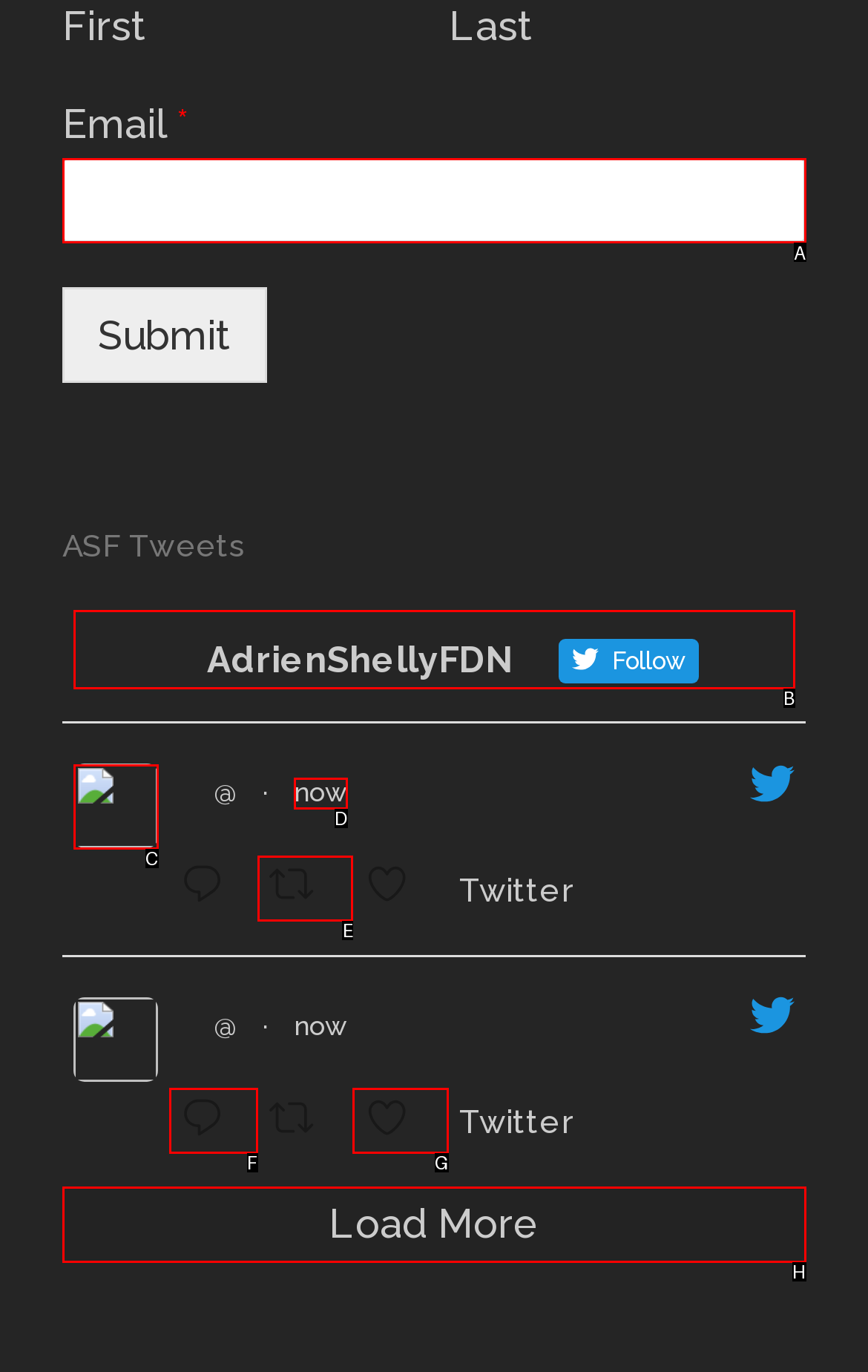Using the given description: Retweet on Twitter, identify the HTML element that corresponds best. Answer with the letter of the correct option from the available choices.

E